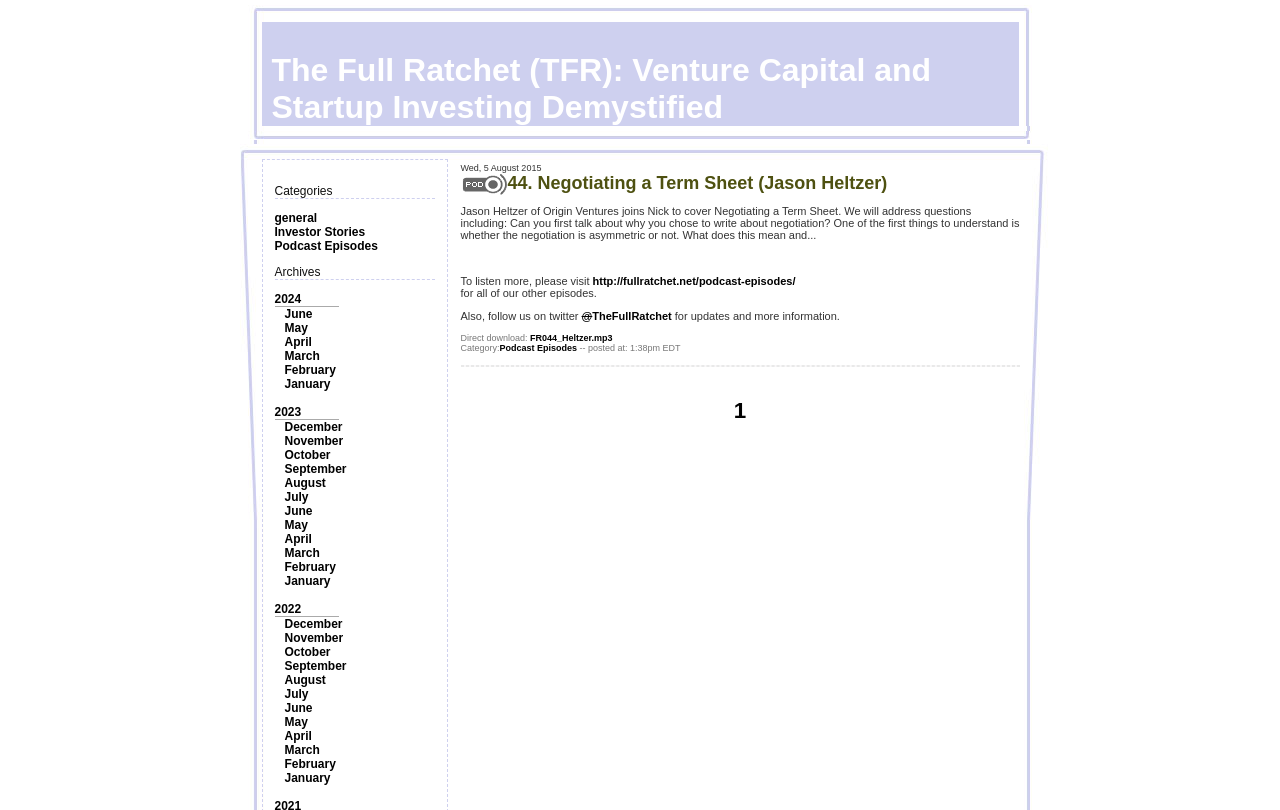What is the URL of the podcast episode page?
Using the image as a reference, answer the question with a short word or phrase.

http://fullratchet.net/podcast-episodes/